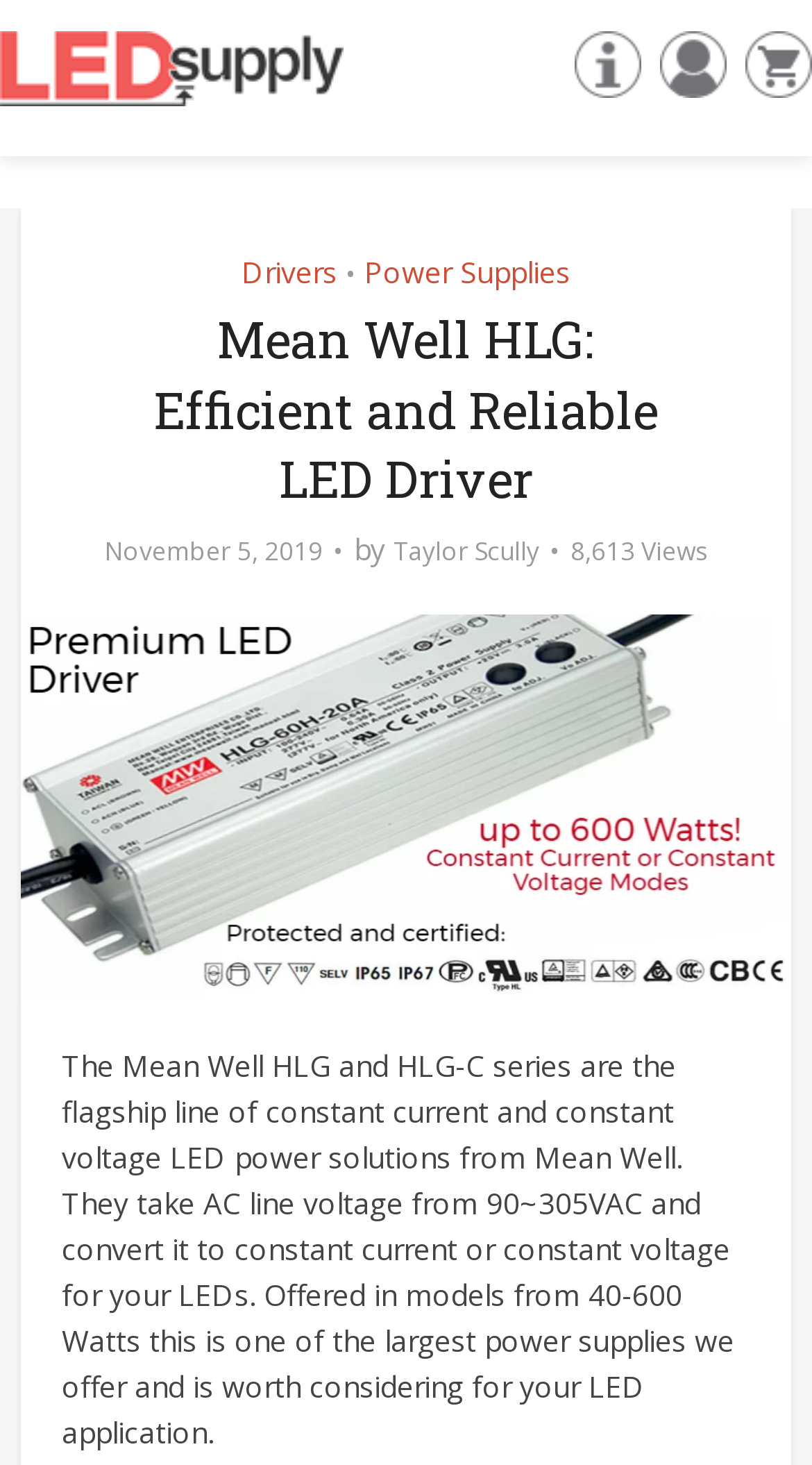Identify the webpage's primary heading and generate its text.

Mean Well HLG: Efficient and Reliable LED Driver